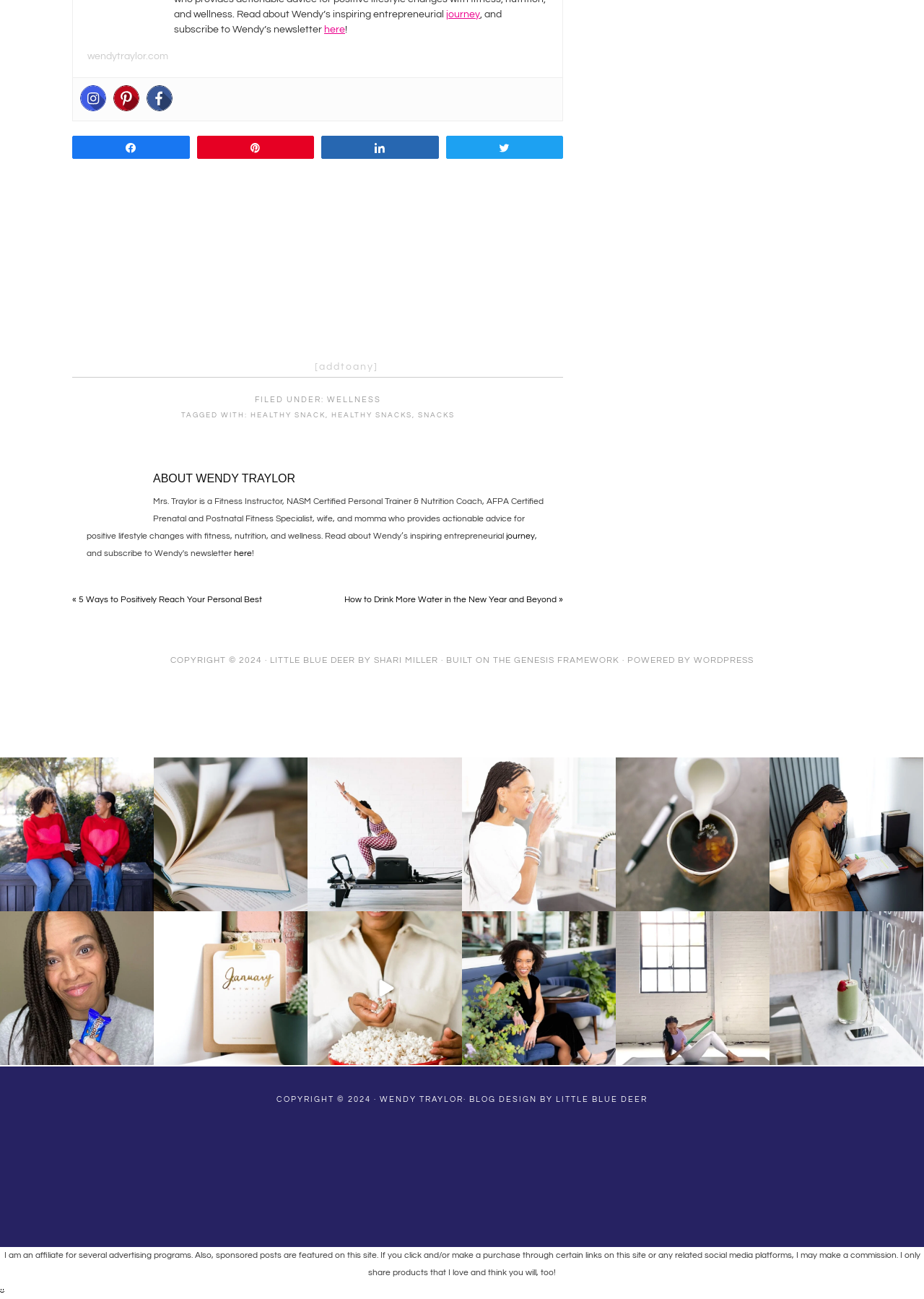Please analyze the image and give a detailed answer to the question:
What is the author's goal for their clients?

The author's goal for their clients is to provide them with healthy snack options, as mentioned in the text 'I want to make sure you have access to the tastiest, healthiest options when those midday cravings hit'.